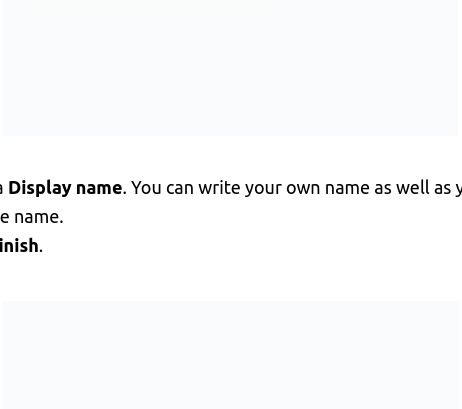Answer the question below using just one word or a short phrase: 
What is the design style of the background?

Clean and minimal